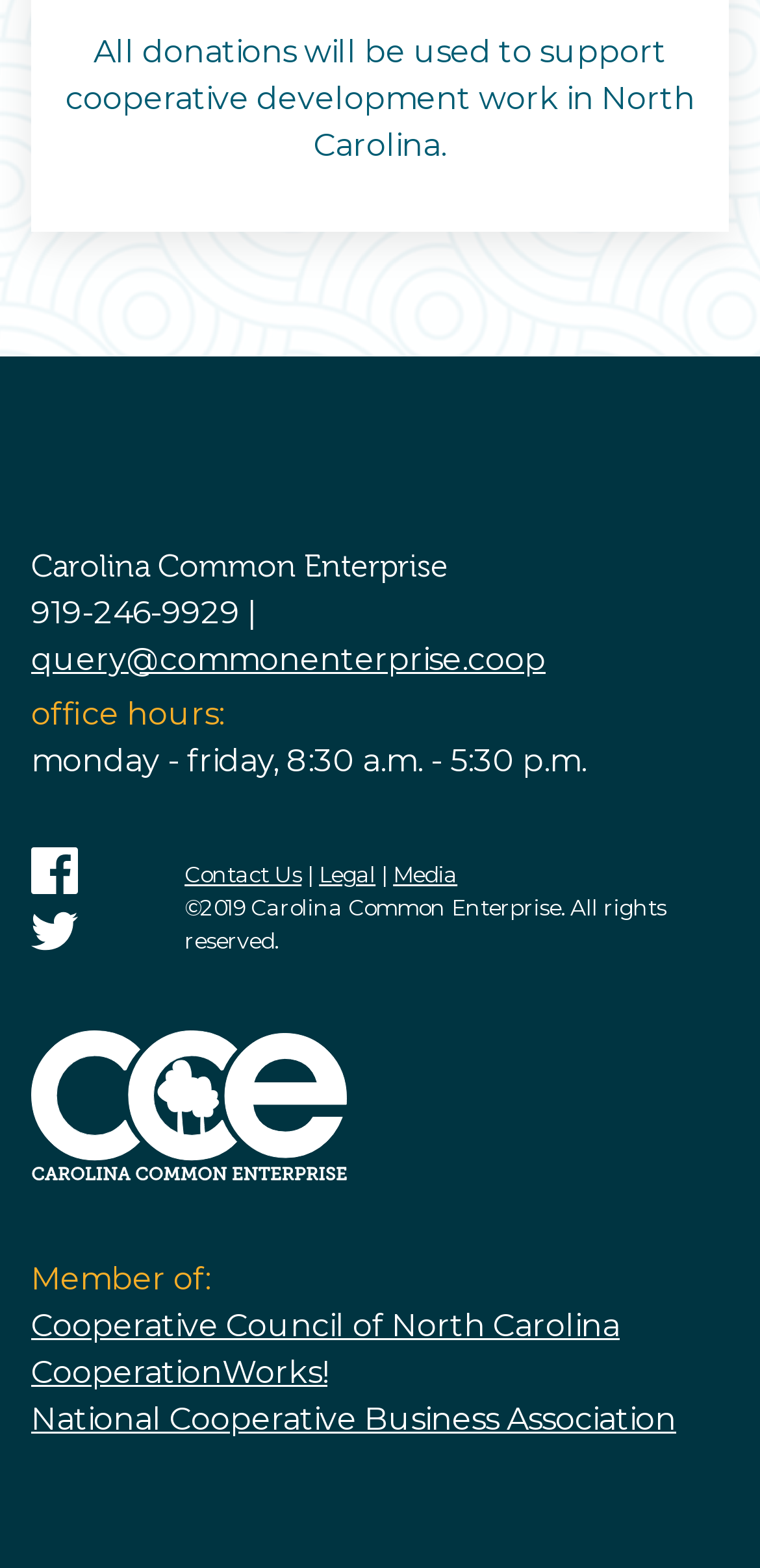Please find the bounding box coordinates of the clickable region needed to complete the following instruction: "Visit the Cooperative Council of North Carolina website". The bounding box coordinates must consist of four float numbers between 0 and 1, i.e., [left, top, right, bottom].

[0.041, 0.834, 0.815, 0.858]